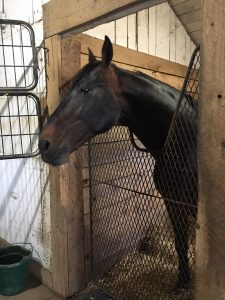Reply to the question with a brief word or phrase: What material is the gate of the stall made of?

Metal mesh